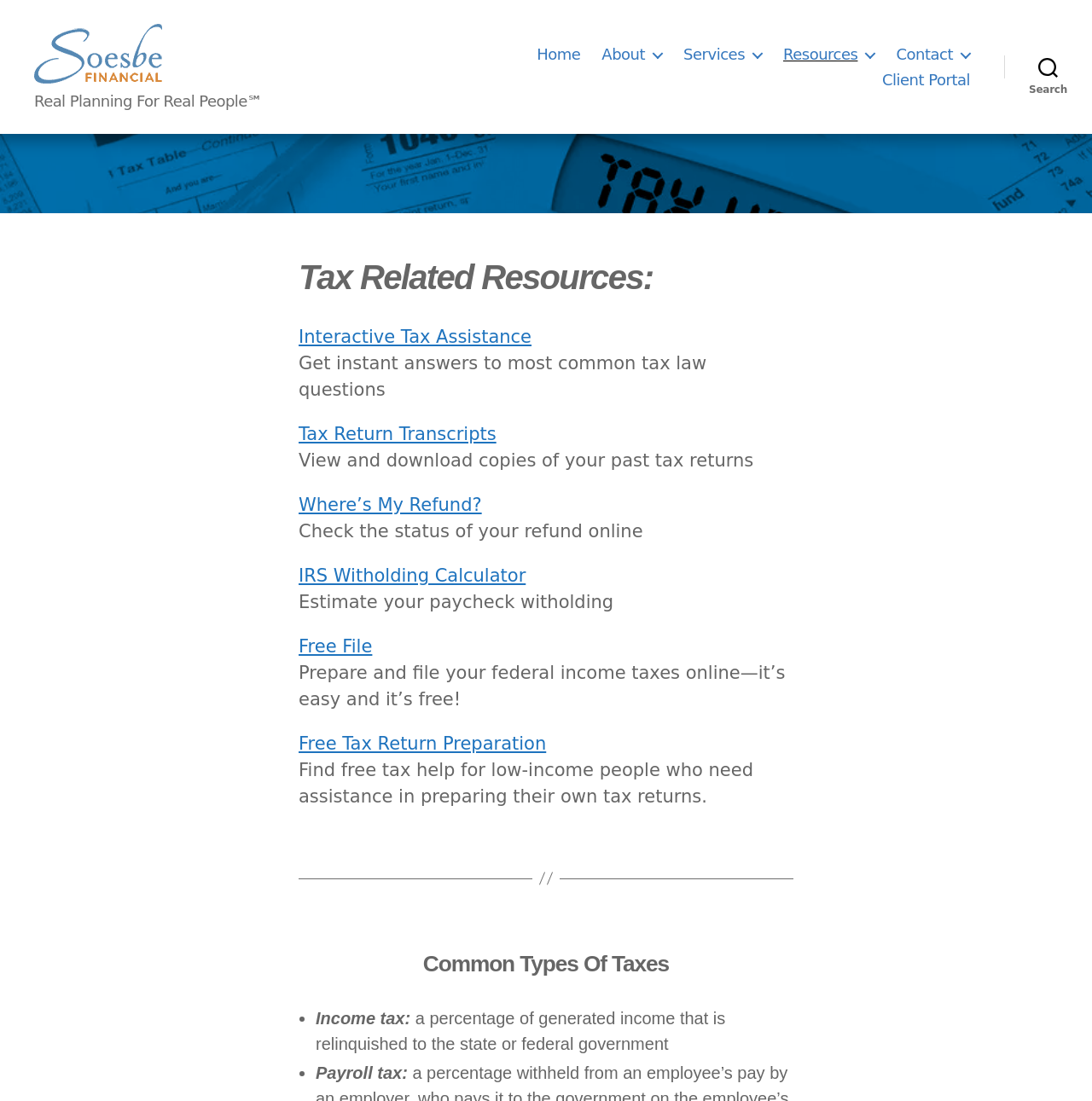Please provide the bounding box coordinates for the UI element as described: "Client Portal". The coordinates must be four floats between 0 and 1, represented as [left, top, right, bottom].

[0.808, 0.064, 0.888, 0.081]